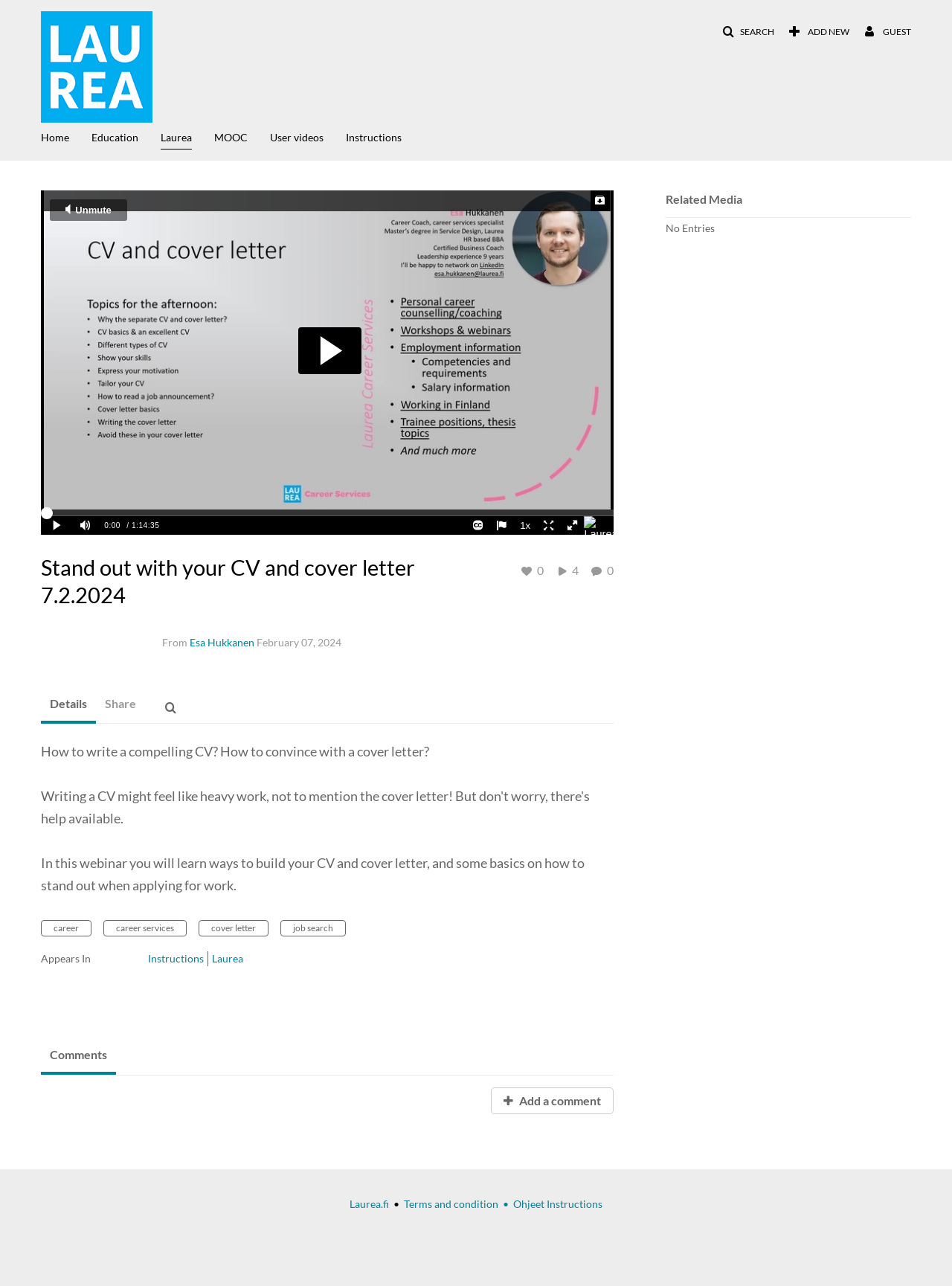Who is the author of the webinar?
Please provide a detailed answer to the question.

The author of the webinar can be determined by looking at the link 'Esa Hukkanen' which is located below the heading 'Stand out with your CV and cover letter 7.2.2024'.